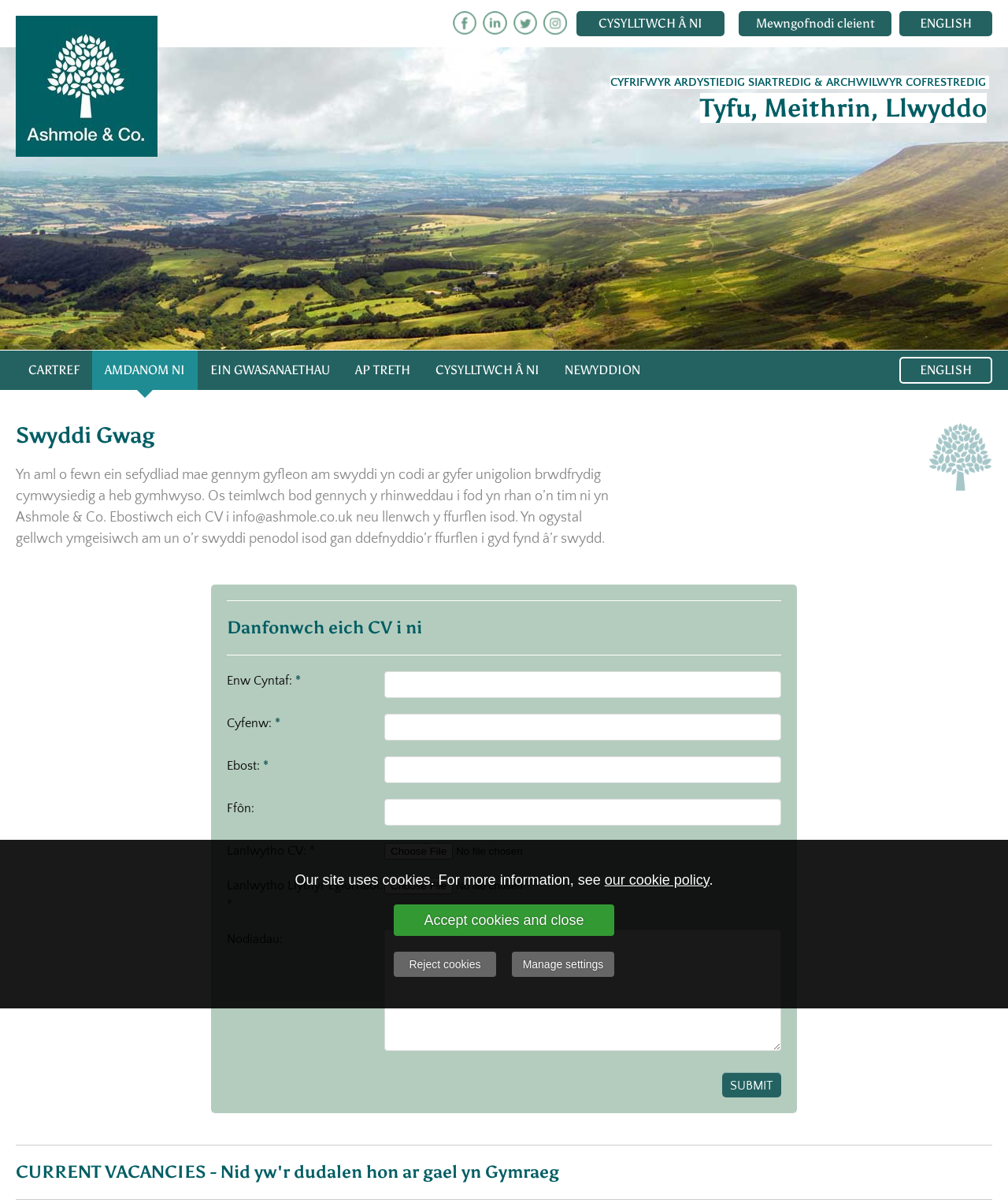Give the bounding box coordinates for the element described as: "Forums".

None